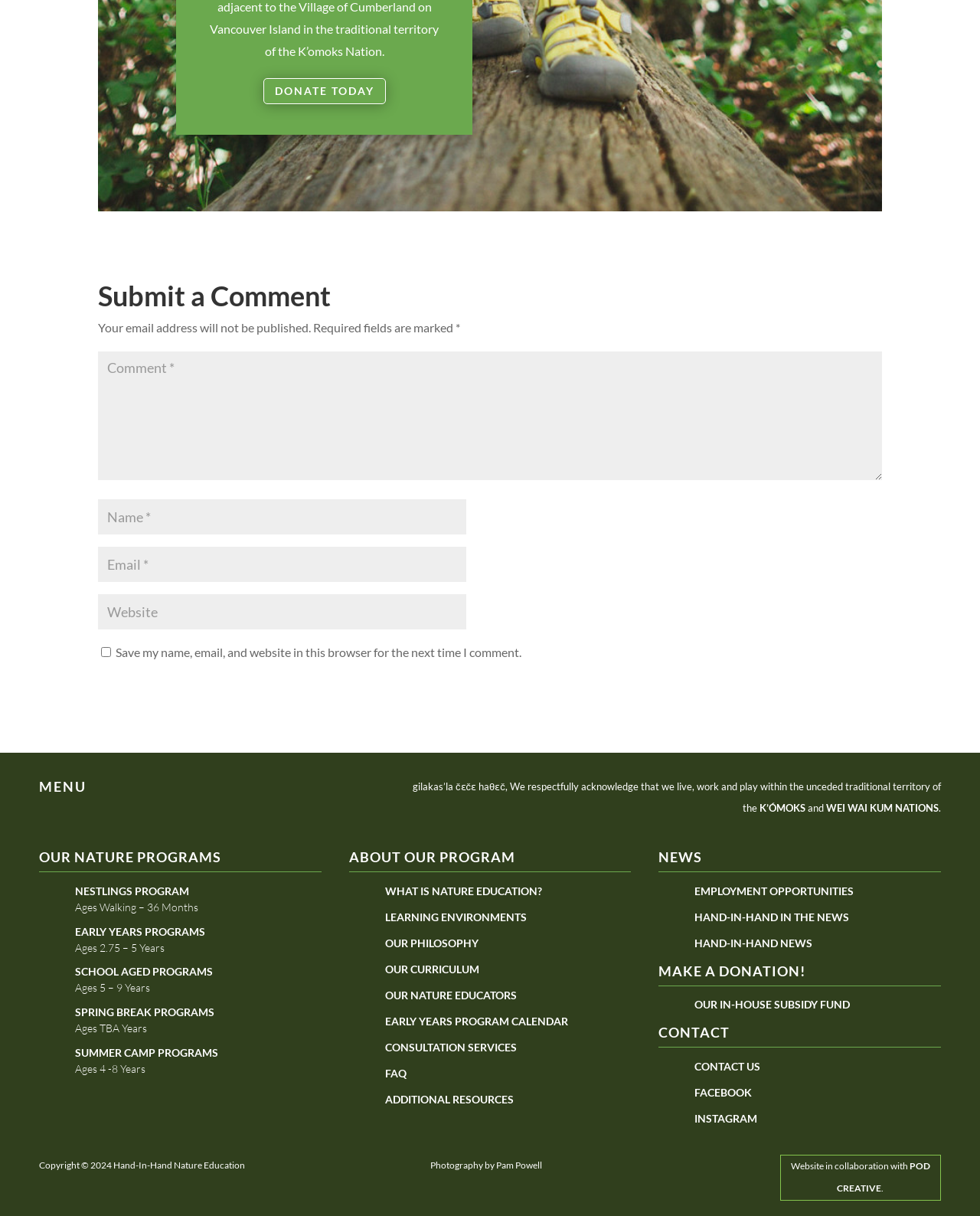Provide a brief response using a word or short phrase to this question:
What is the purpose of the 'OUR NATURE EDUCATORS' section?

To introduce nature educators